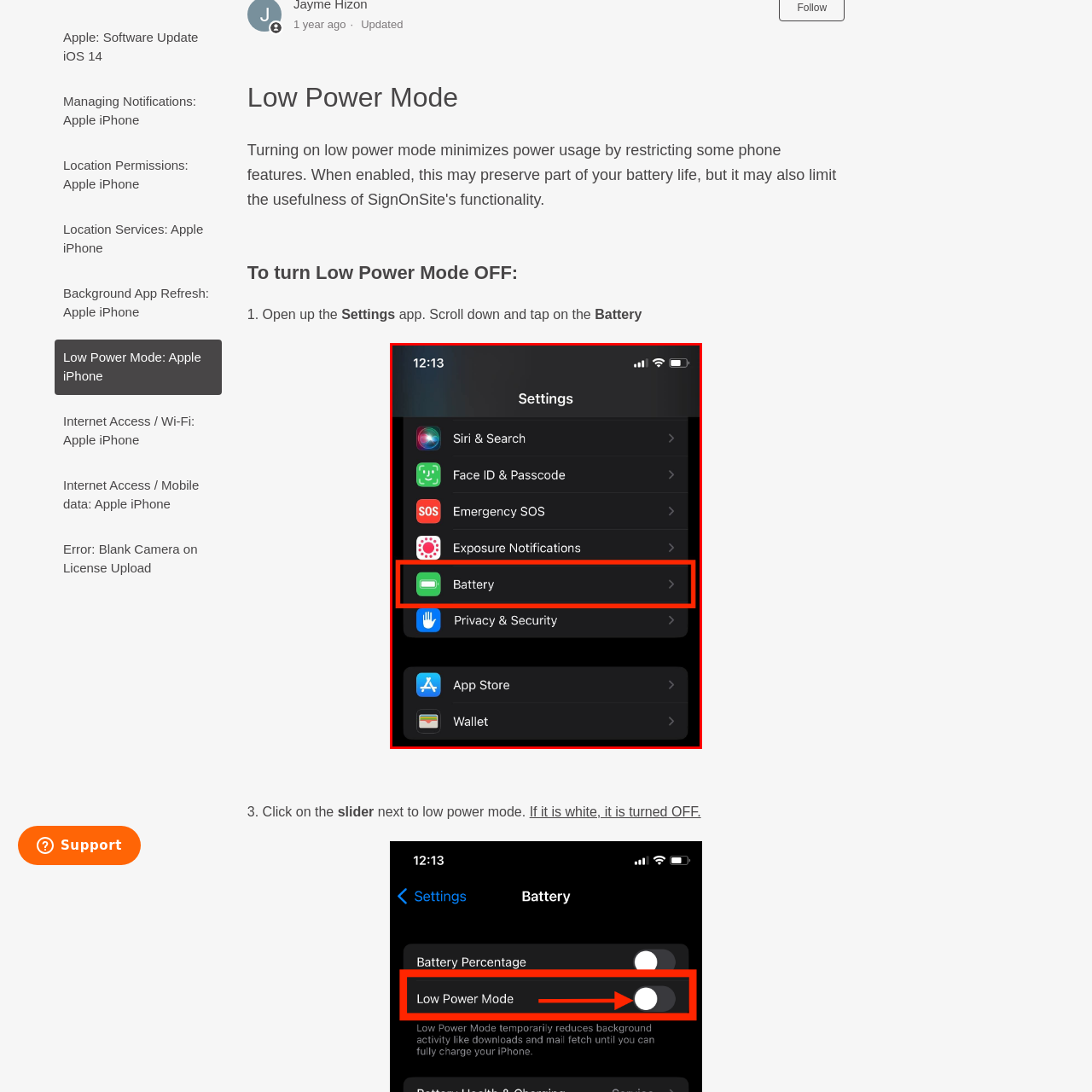Thoroughly describe the contents of the image enclosed in the red rectangle.

The image displays a screenshot of the "Settings" menu on an iPhone, featuring various options for device configuration. The "Battery" option is prominently highlighted with a red outline, indicating its significance in the menu. Above it, several other settings options can be seen, including "Siri & Search," "Face ID & Passcode," and "Emergency SOS." The top right corner shows the current time as "12:13," while the overall dark theme enhances visibility of the icons. This screenshot could be part of a guide on managing "Low Power Mode," providing a visual reference for users adjusting their battery settings.